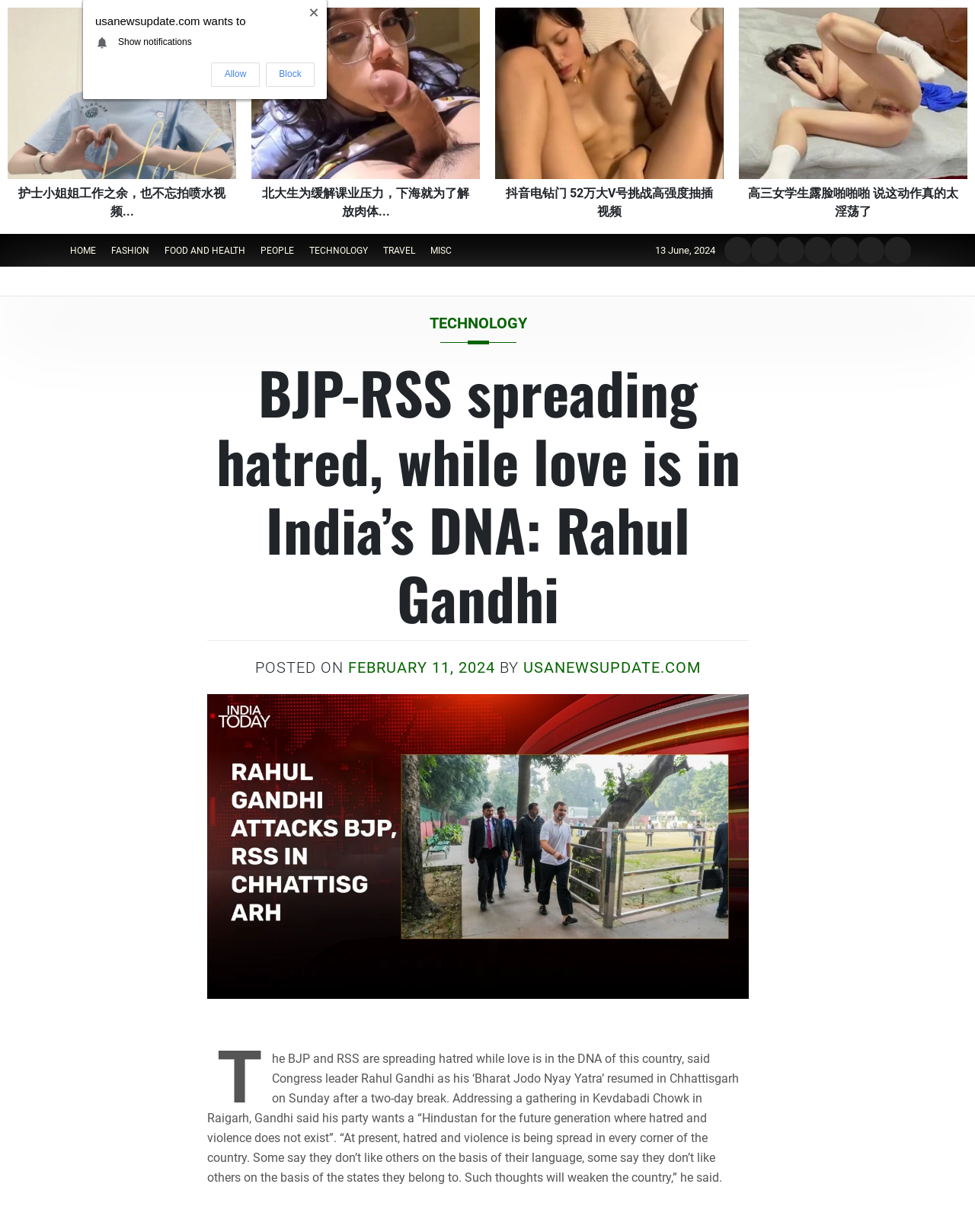What is the name of the yatra mentioned in the article? Observe the screenshot and provide a one-word or short phrase answer.

Bharat Jodo Nyay Yatra